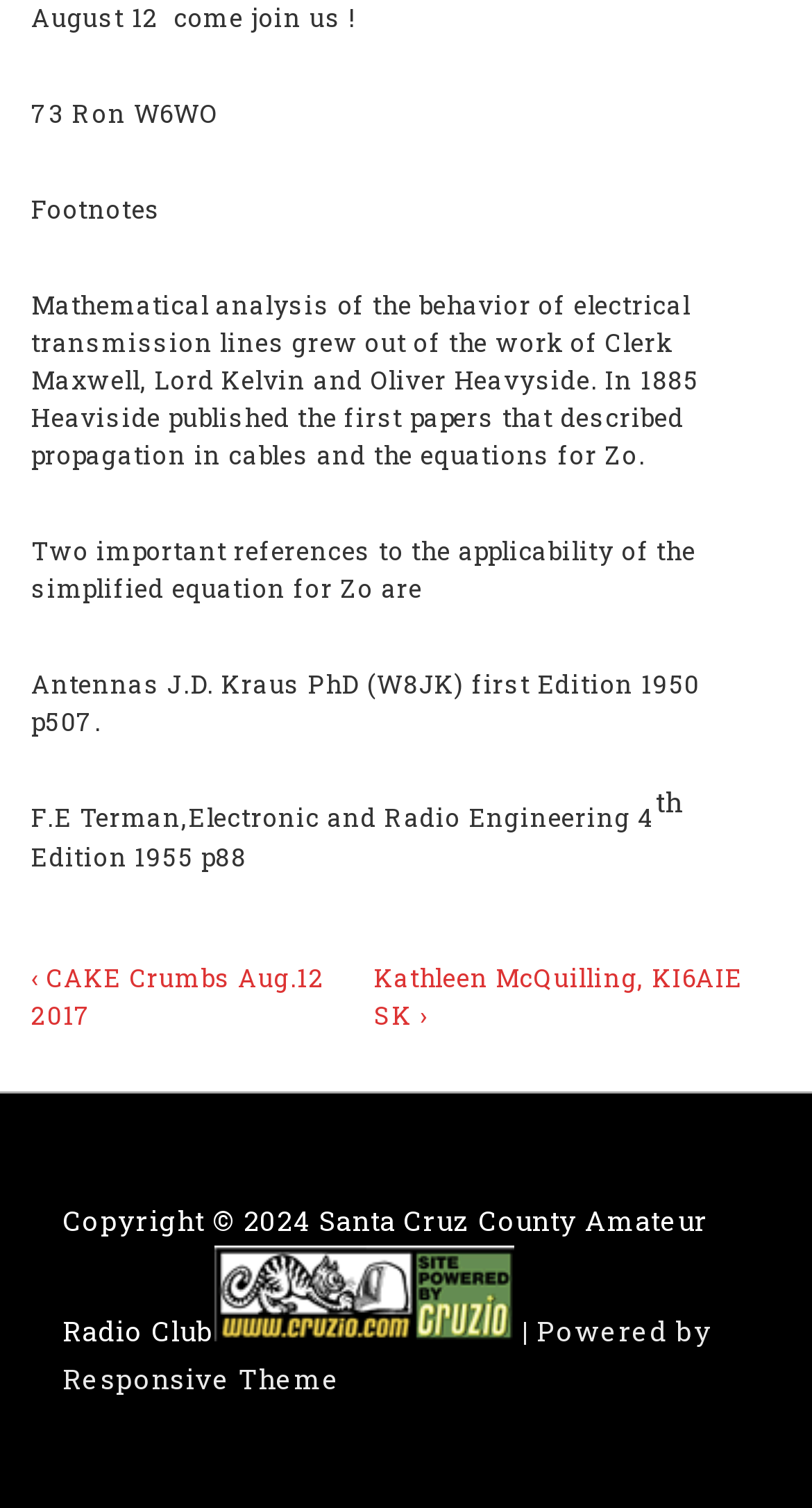What is the year of copyright?
Utilize the image to construct a detailed and well-explained answer.

I found the answer by looking at the bottom of the webpage, where the copyright information is located. The text 'Copyright © 2024' is present, which indicates the year of copyright.